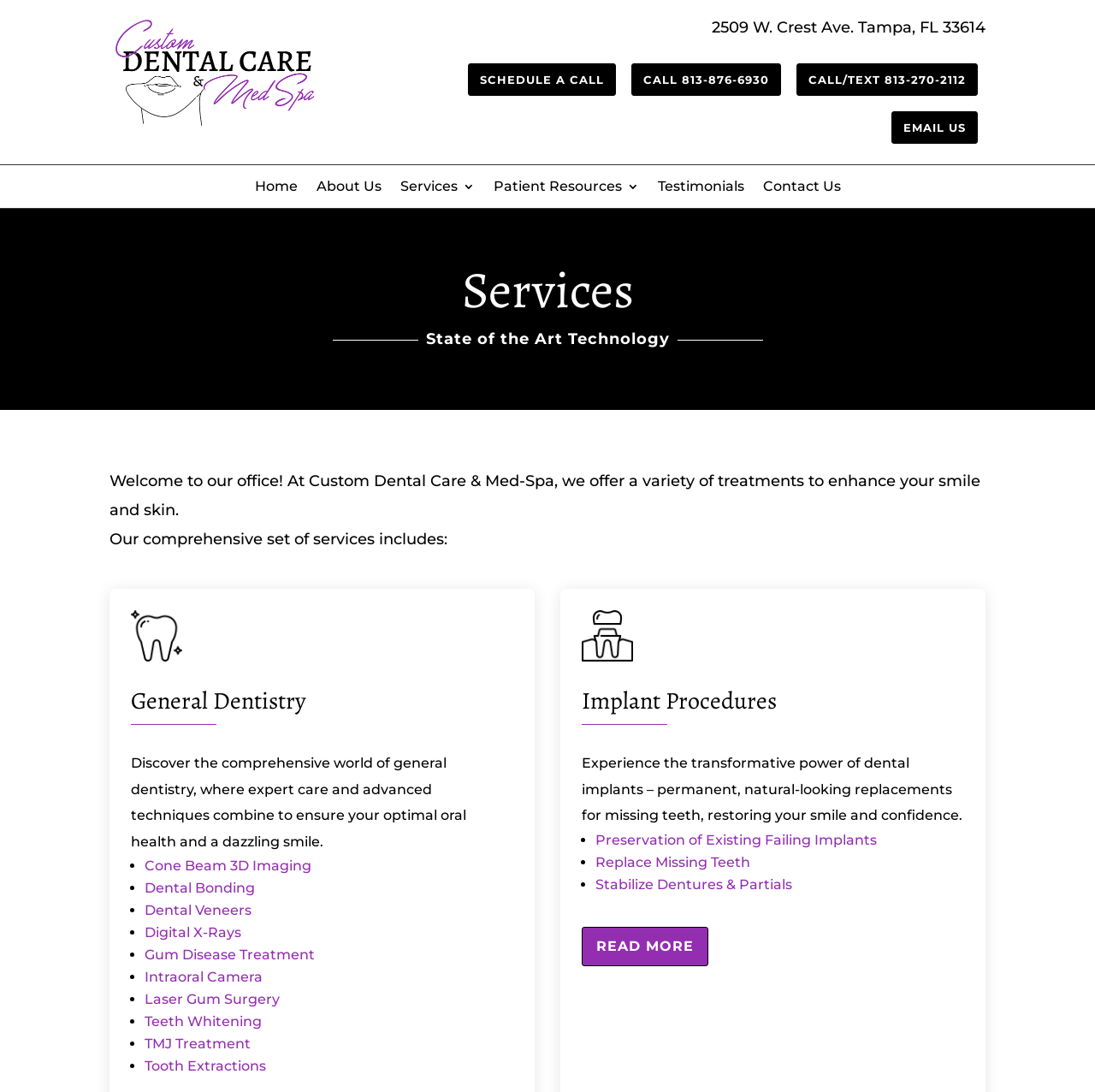Please locate the bounding box coordinates of the region I need to click to follow this instruction: "Click the SCHEDULE A CALL link".

[0.427, 0.058, 0.562, 0.087]